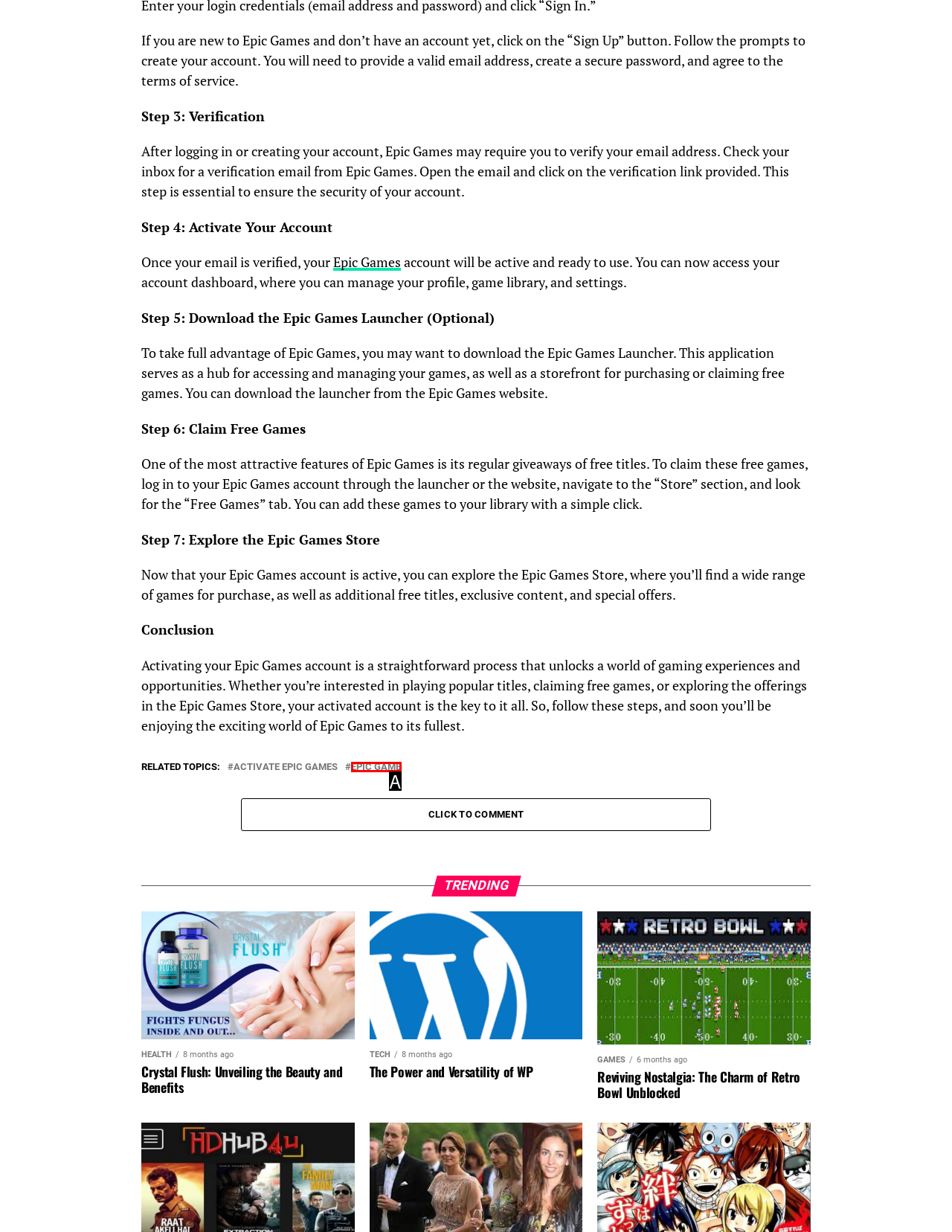With the description: Epic Game, find the option that corresponds most closely and answer with its letter directly.

A